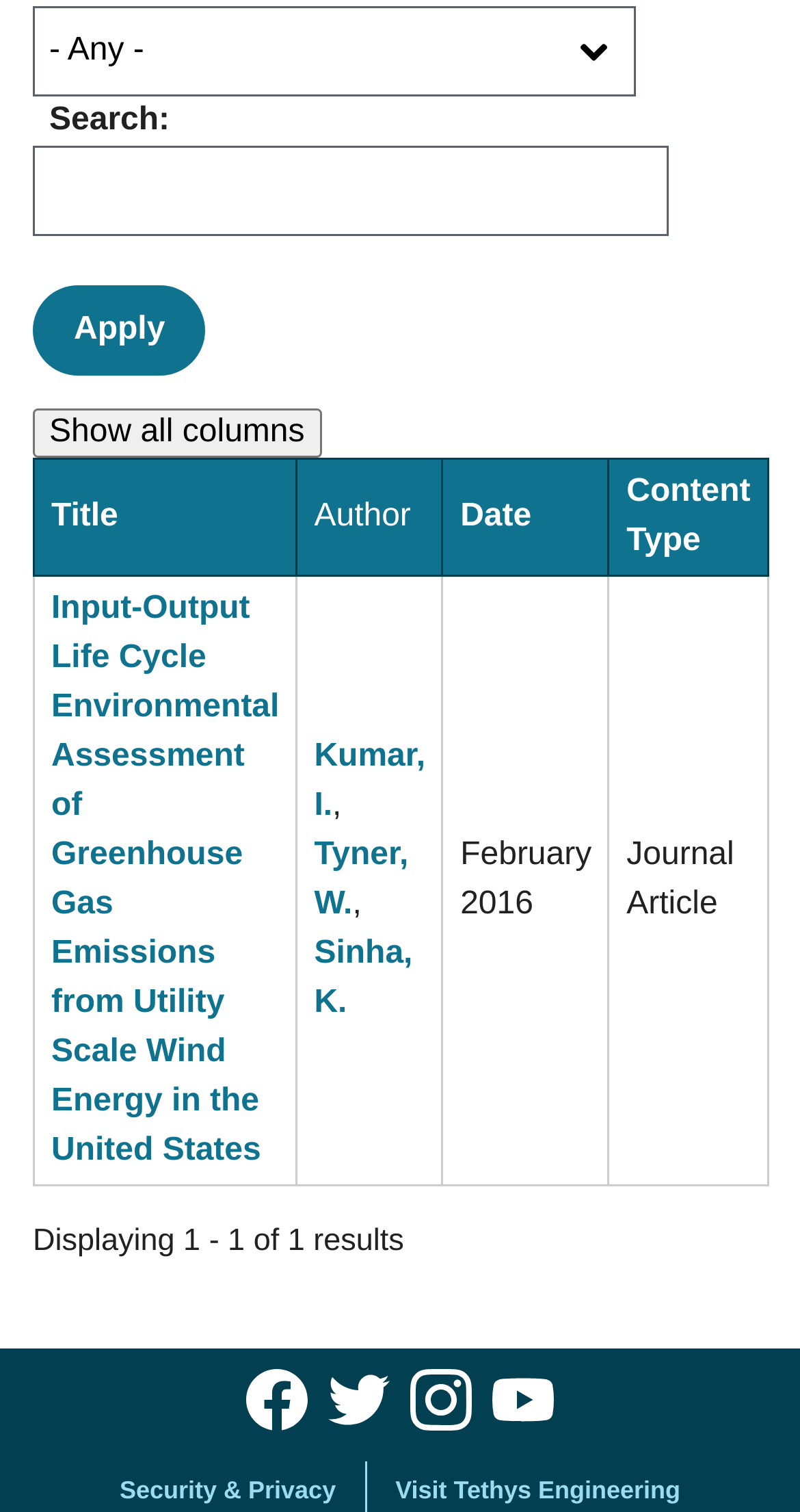Please specify the bounding box coordinates of the clickable region to carry out the following instruction: "Sort by title". The coordinates should be four float numbers between 0 and 1, in the format [left, top, right, bottom].

[0.064, 0.331, 0.148, 0.354]